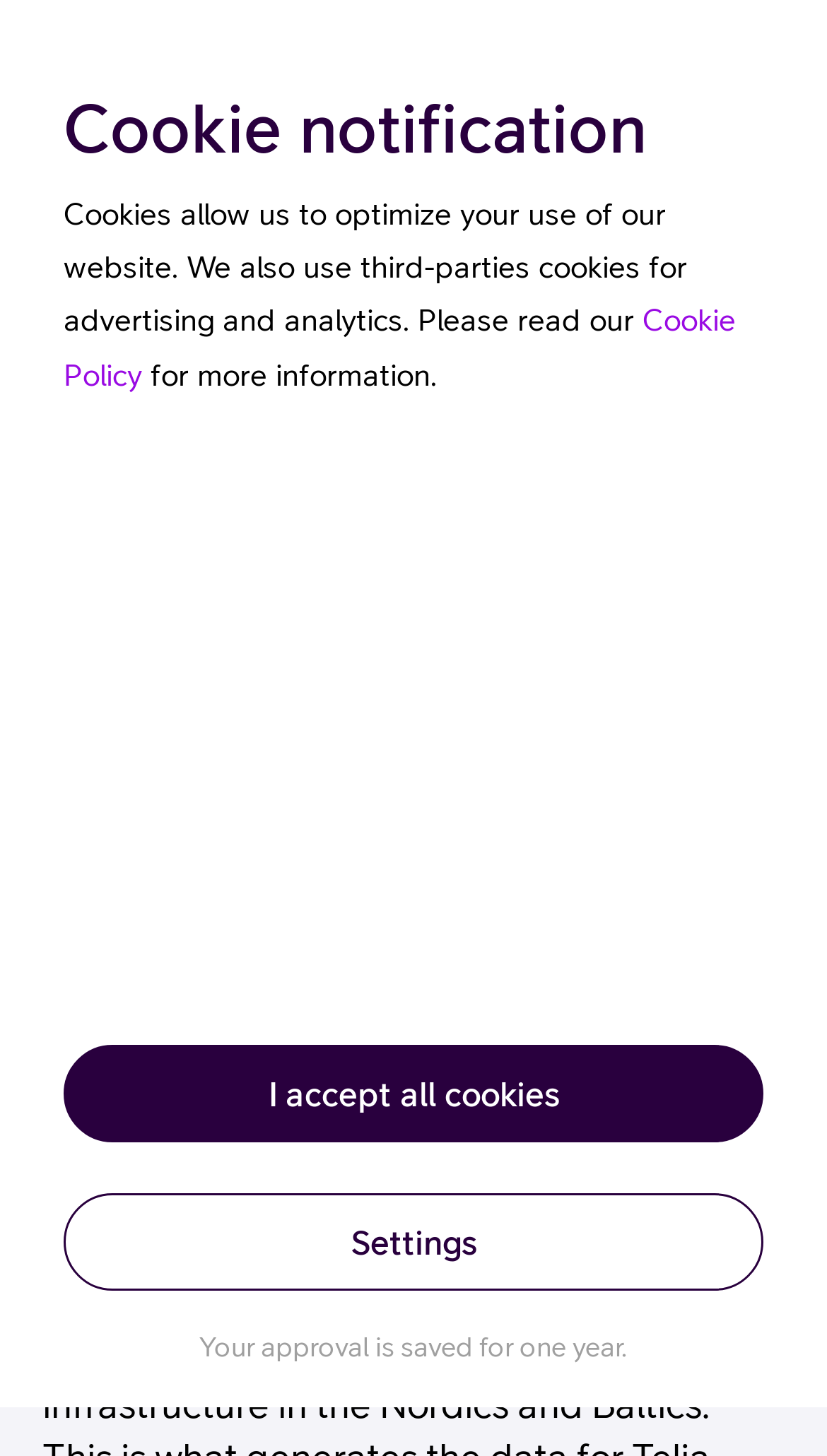Generate the text content of the main heading of the webpage.

Crowd Insights - How it works